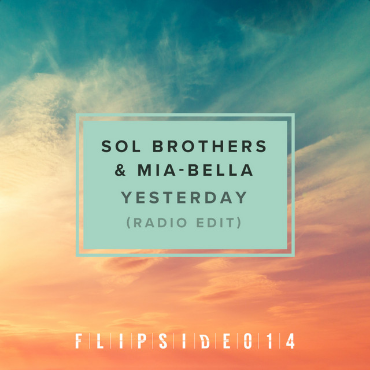What is the font style of the title?
Look at the image and respond to the question as thoroughly as possible.

The title is prominently displayed within a soft teal rectangle, using bold, uppercase typography that reads 'SOL BROTHERS & MIA-BELLA' at the top, followed by the song title 'YESTERDAY' and 'RADIO EDIT' in a smaller font below. Therefore, the font style of the title is bold, uppercase.